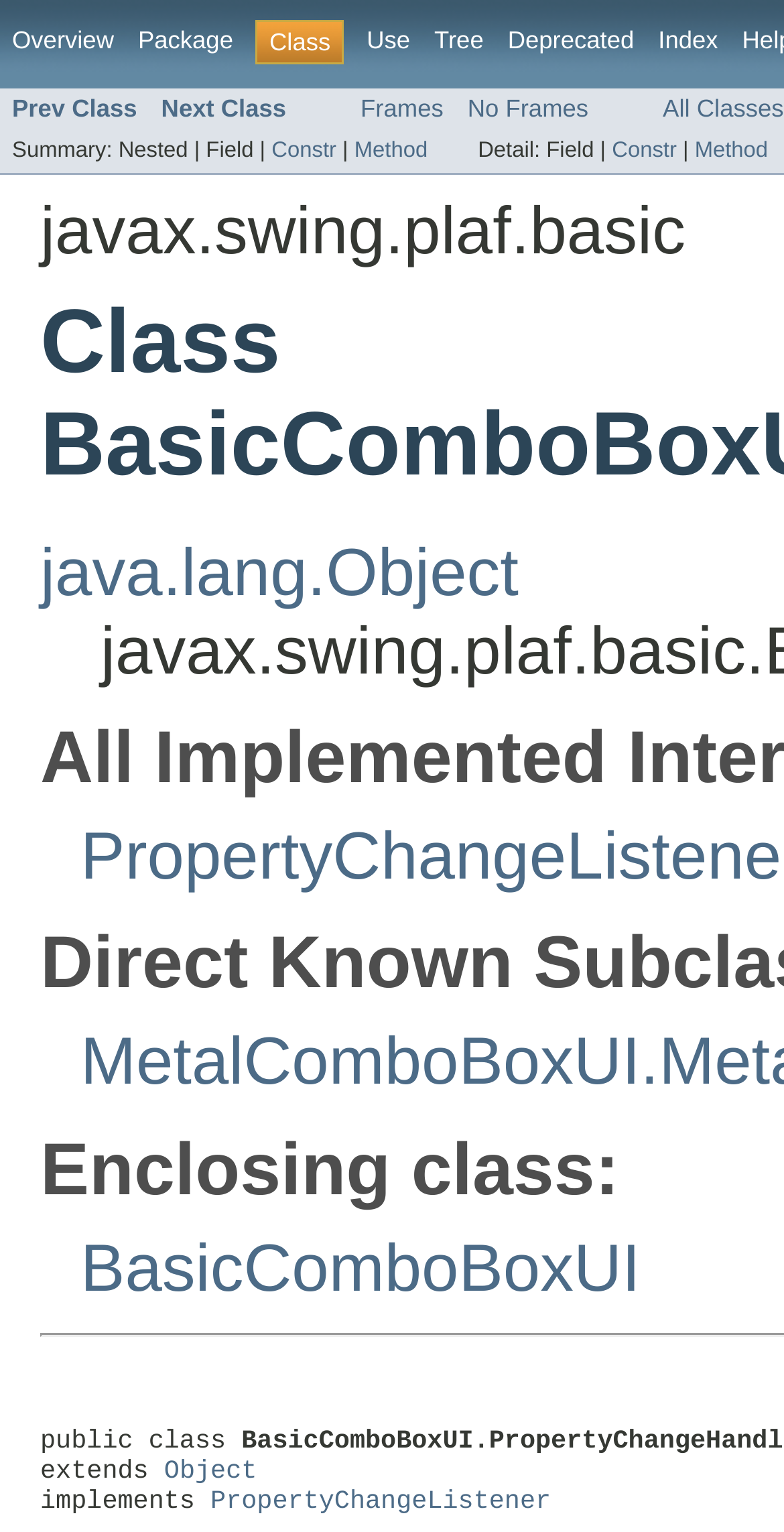What is the package of the class?
Using the image as a reference, give an elaborate response to the question.

The package of the class can be found at the top of the webpage, which is 'javax.swing.plaf.basic'. This is the package where the BasicComboBoxUI class is located.